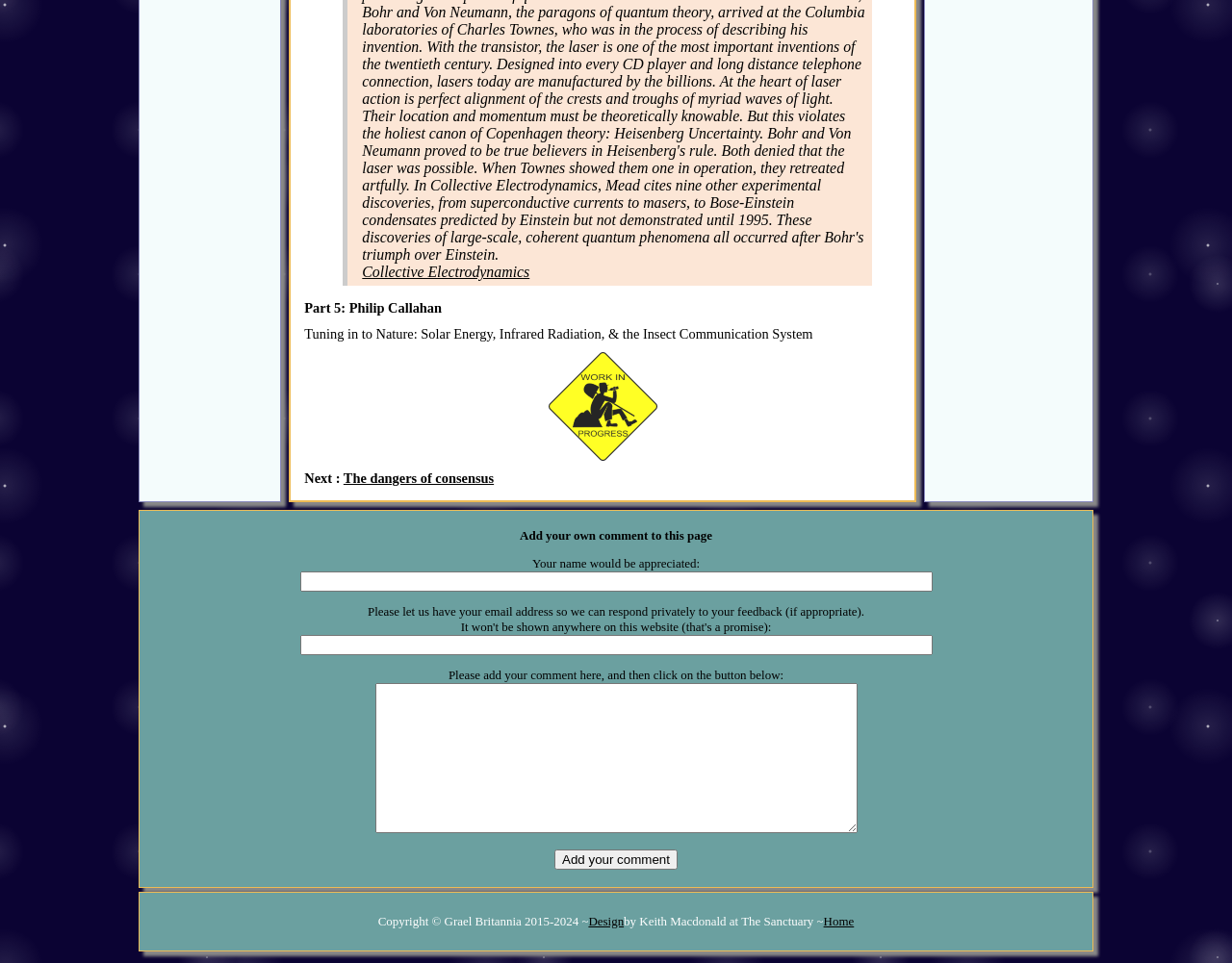Locate the bounding box of the UI element described in the following text: "Home".

[0.668, 0.949, 0.693, 0.965]